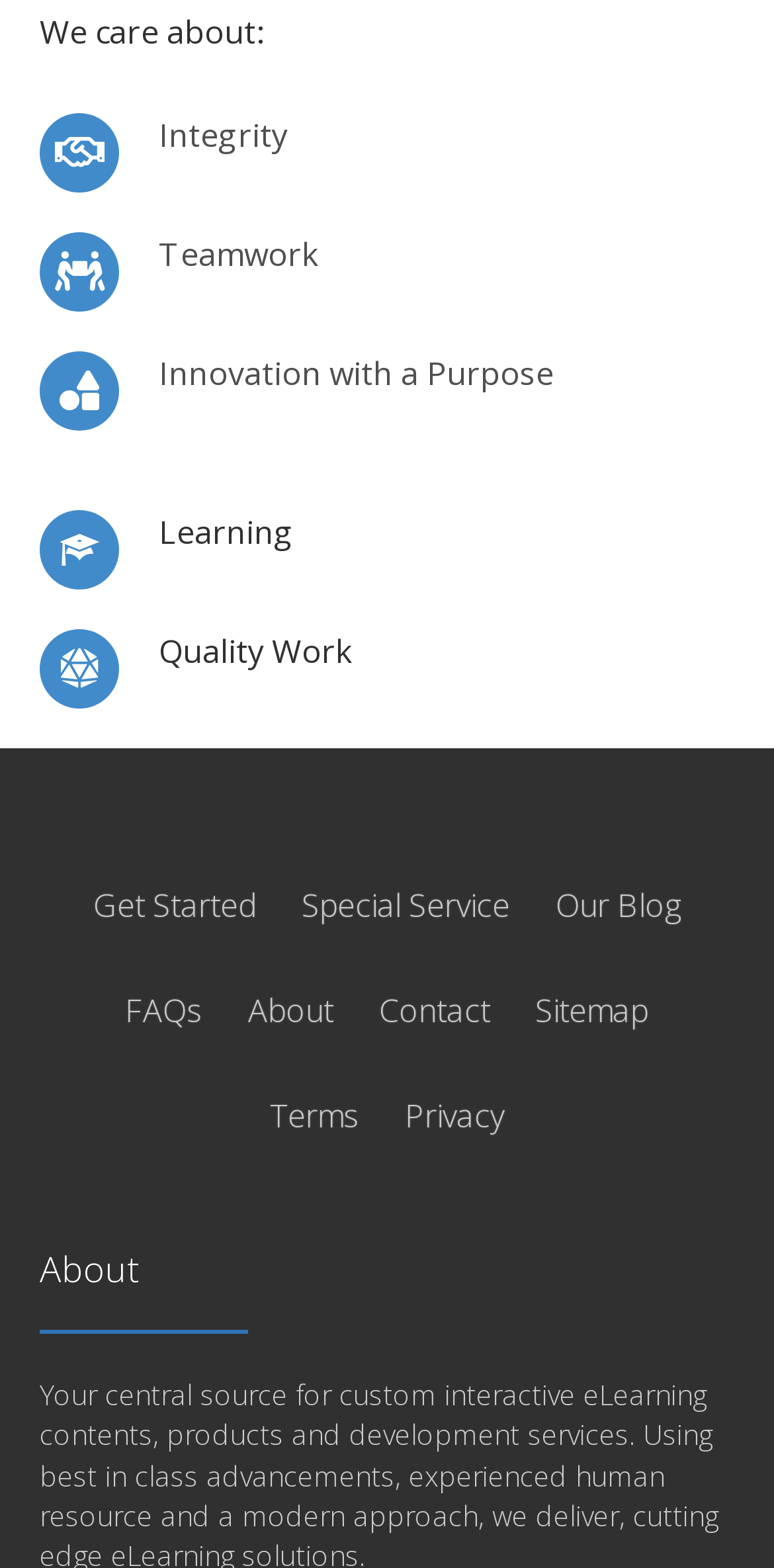Identify the bounding box coordinates for the region to click in order to carry out this instruction: "Visit Our Blog". Provide the coordinates using four float numbers between 0 and 1, formatted as [left, top, right, bottom].

[0.718, 0.553, 0.879, 0.601]